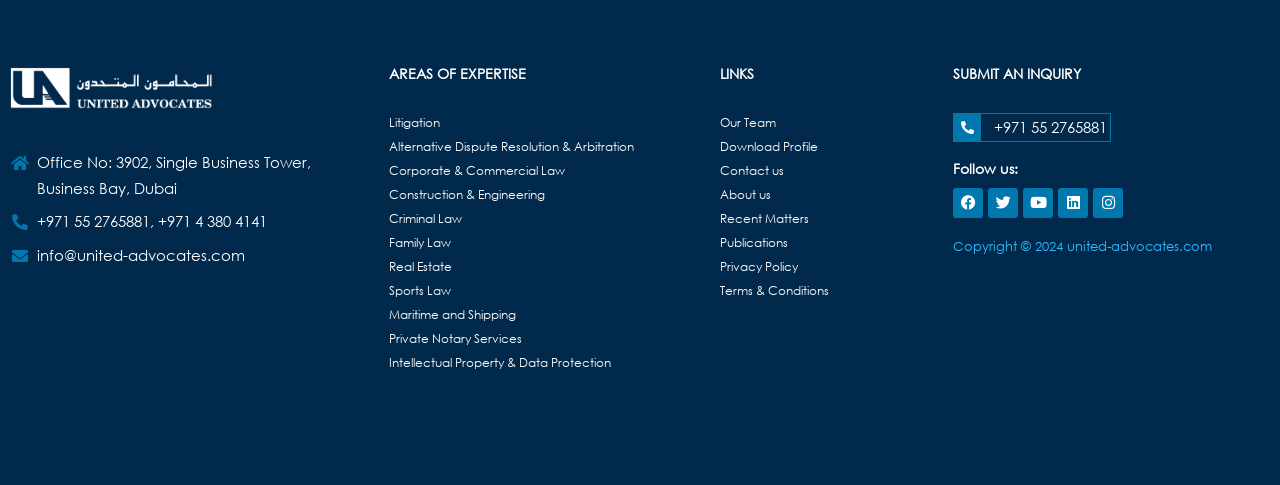Pinpoint the bounding box coordinates of the element you need to click to execute the following instruction: "Learn about corporate law". The bounding box should be represented by four float numbers between 0 and 1, in the format [left, top, right, bottom].

[0.304, 0.327, 0.555, 0.377]